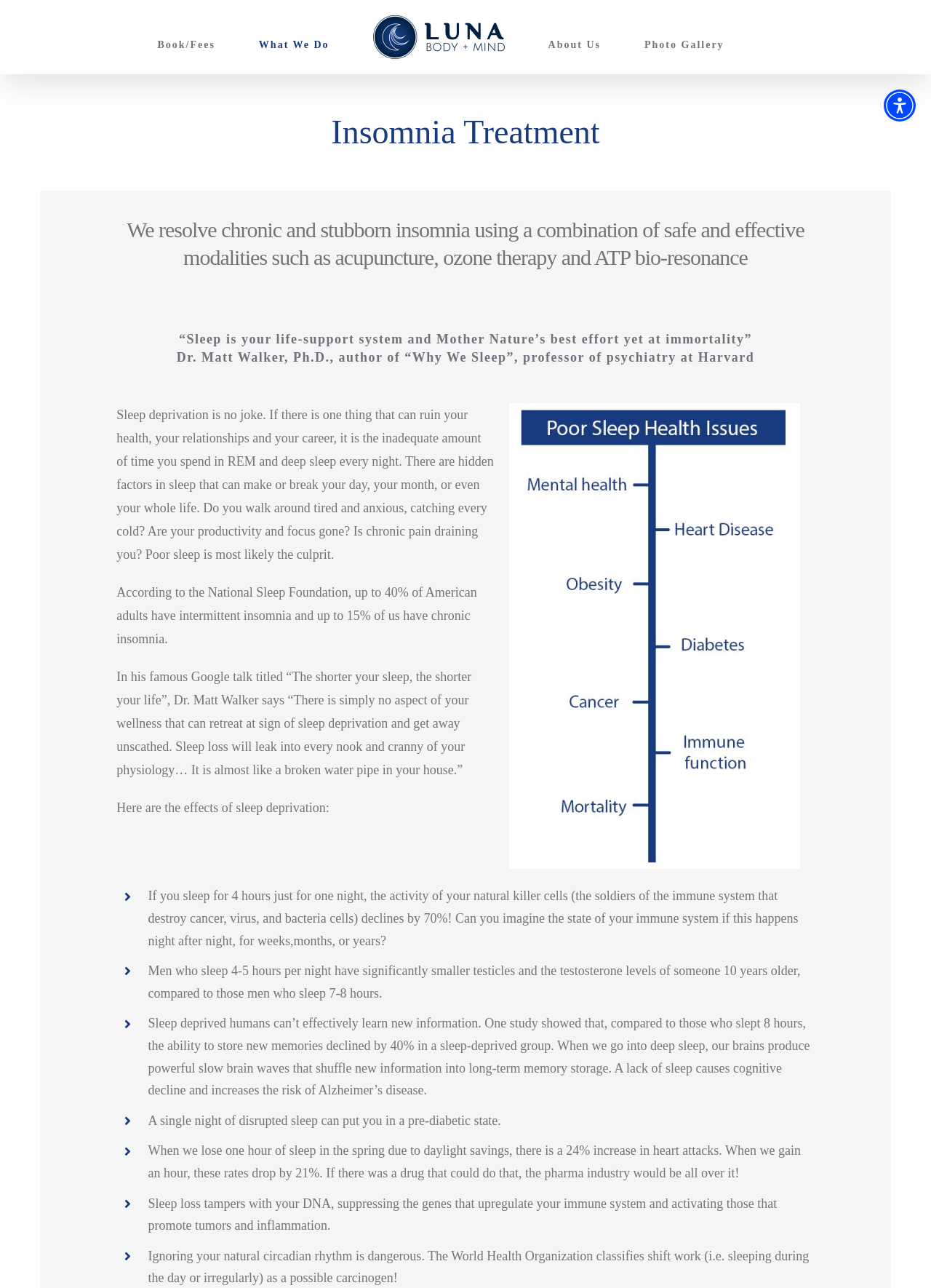Identify the bounding box coordinates for the UI element described as follows: "Book/Fees". Ensure the coordinates are four float numbers between 0 and 1, formatted as [left, top, right, bottom].

[0.169, 0.0, 0.231, 0.058]